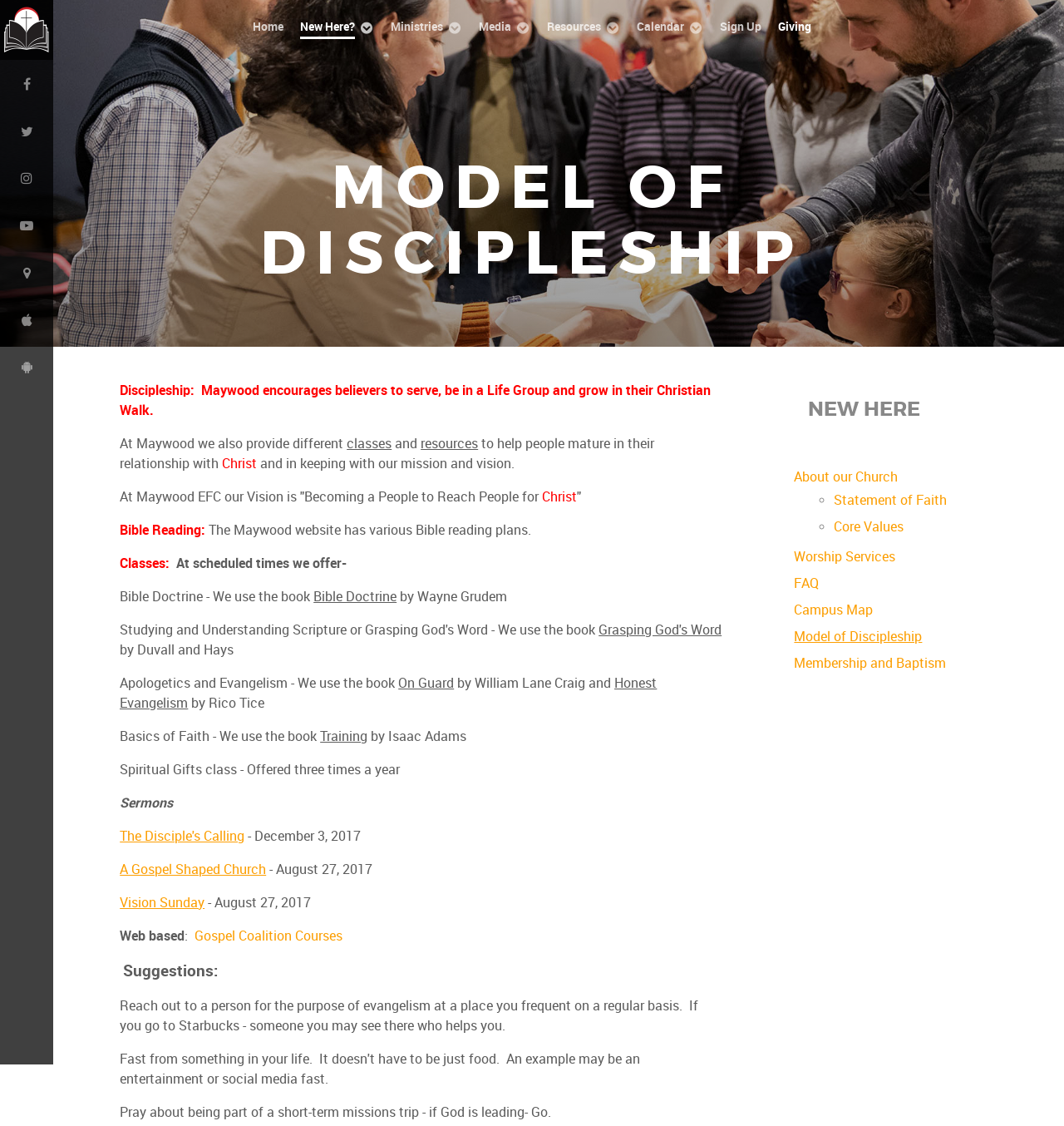Write an elaborate caption that captures the essence of the webpage.

The webpage is about Maywood Evangelical Free Church in Rockford, Illinois. At the top, there are several links, including "Home", "New Here?", "Ministries", "Media", "Resources", "Calendar", "Sign Up", and "Giving". Below these links, there is a heading "MODEL OF DISCIPLESHIP" followed by a description of the church's approach to discipleship, which includes serving, being in a Life Group, and growing in one's Christian walk.

The page then lists various resources and classes offered by the church, including Bible reading plans, Bible Doctrine, Apologetics and Evangelism, and Basics of Faith. There are also links to sermons, including "The Disciple's Calling", "A Gospel Shaped Church", and "Vision Sunday".

On the right side of the page, there is a section titled "NEW HERE" with links to information about the church, including "About our Church", "Statement of Faith", "Core Values", "Worship Services", "FAQ", "Campus Map", "Model of Discipleship", and "Membership and Baptism".

At the bottom of the page, there are some suggestions for evangelism and spiritual growth, including reaching out to someone at a regular location, praying about short-term missions trips, and using online resources such as Gospel Coalition Courses.